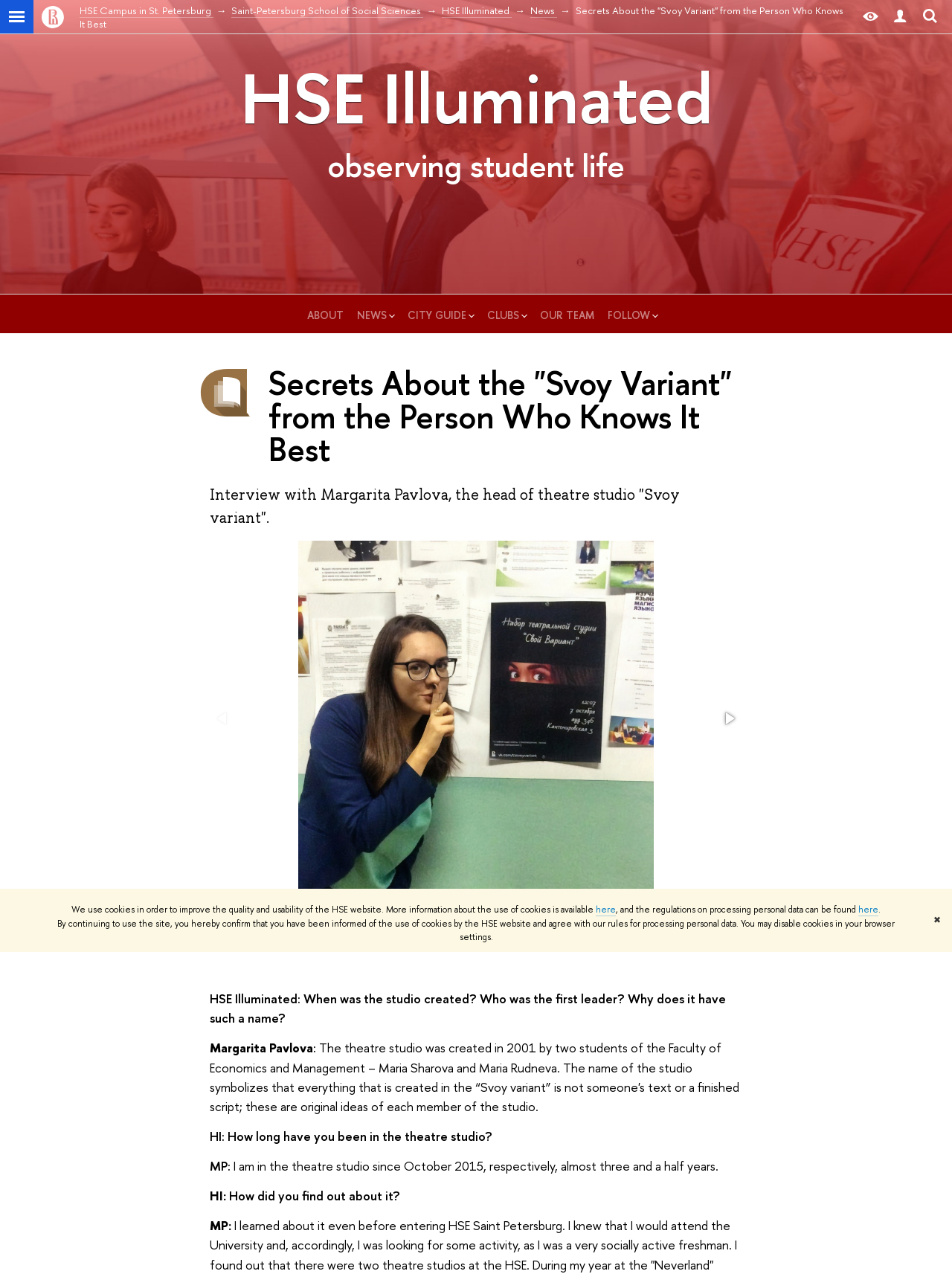Provide a thorough description of this webpage.

This webpage is about an interview with Margarita Pavlova, the head of theatre studio "Svoy variant". At the top of the page, there is a notification about the use of cookies and personal data processing, with links to learn more. Below this notification, there is a horizontal menu with links to various sections of the website, including "HSE Campus in St. Petersburg", "Saint-Petersburg School of Social Sciences", and "HSE Illuminated". 

On the left side of the page, there is a vertical menu with links to "ABOUT", "NEWS", "CITY GUIDE", "CLUBS", "OUR TEAM", and "FOLLOW". Above this menu, there is a heading "observing student life". 

The main content of the page is the interview with Margarita Pavlova. The interview is divided into sections, each with a question from "HSE Illuminated" and an answer from Margarita Pavlova. The questions and answers are presented in a clear and readable format, with the questions in bold font and the answers in regular font. 

There is a large image of Margarita Pavlova on the right side of the page, taking up about half of the page's width. Below the image, there are two buttons, likely for navigating to the next or previous page of the interview. 

At the bottom of the page, there is a horizontal separator line, followed by the text "HSE Illuminated" and a brief description of the interview.